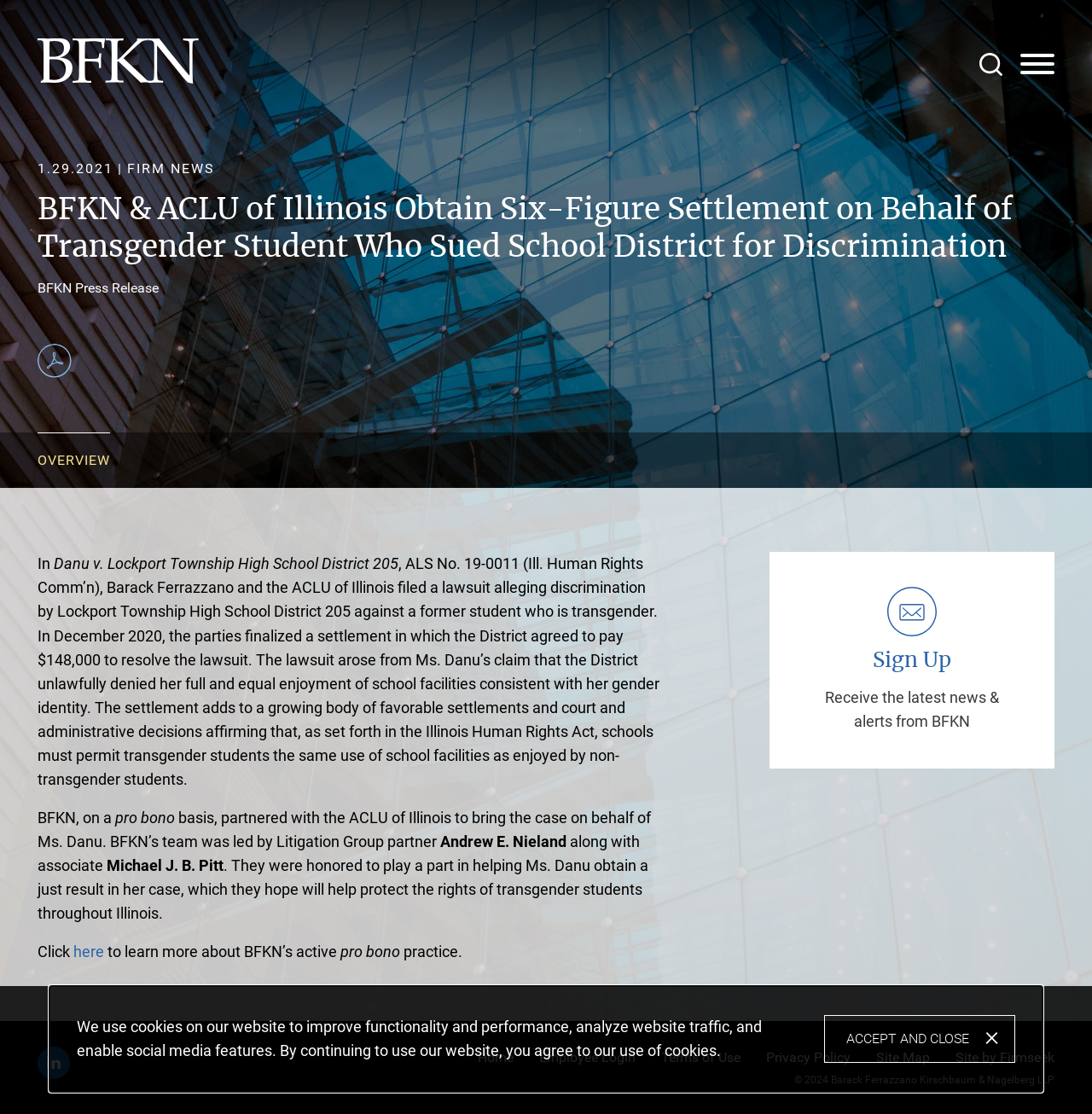Determine the primary headline of the webpage.

BFKN & ACLU of Illinois Obtain Six-Figure Settlement on Behalf of Transgender Student Who Sued School District for Discrimination